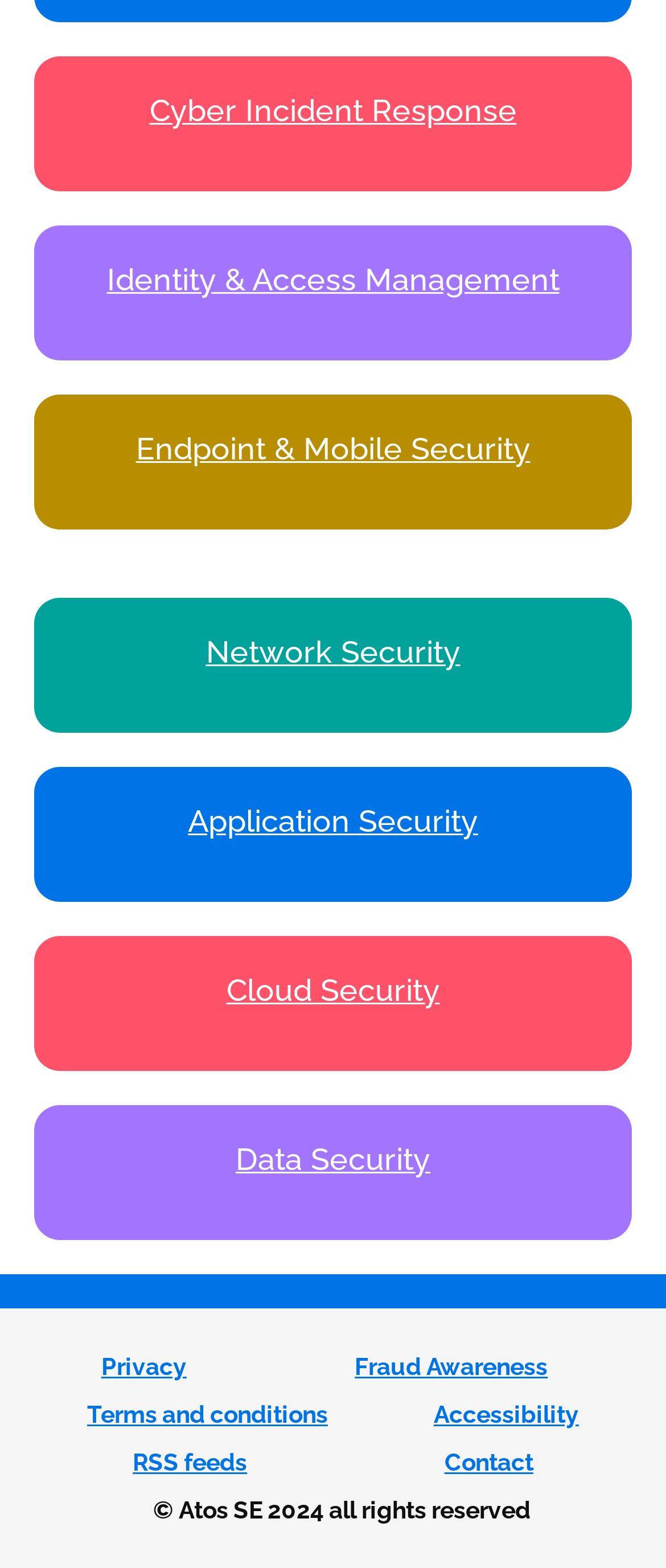With reference to the image, please provide a detailed answer to the following question: What is the last link in the footer section?

I looked at the links in the footer section, which are 'Privacy', 'Fraud Awareness', 'Terms and conditions', 'Accessibility', 'RSS feeds', and 'Contact'. The last one is 'Contact'.